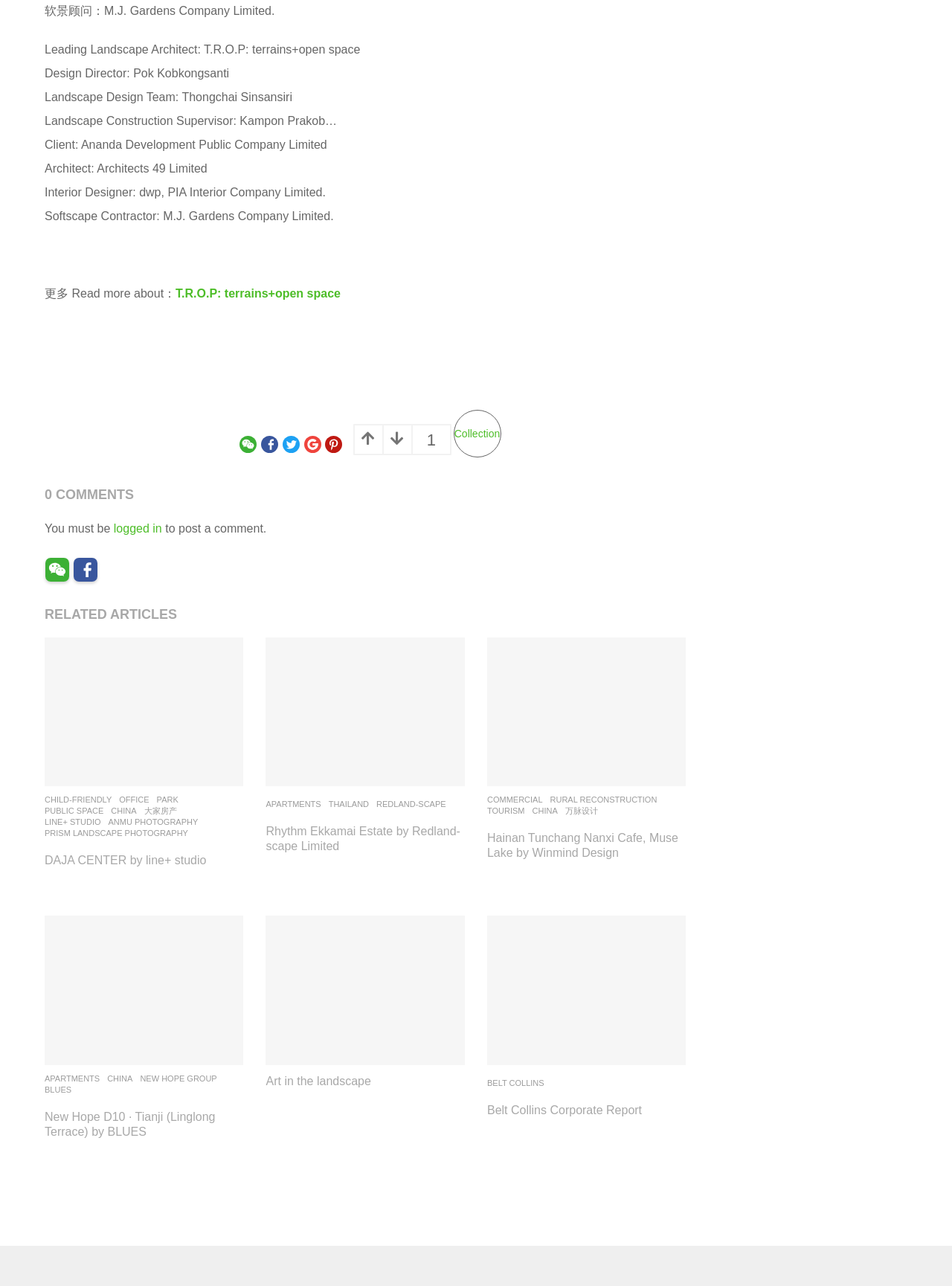Pinpoint the bounding box coordinates of the area that should be clicked to complete the following instruction: "Read more about". The coordinates must be given as four float numbers between 0 and 1, i.e., [left, top, right, bottom].

[0.047, 0.223, 0.184, 0.233]